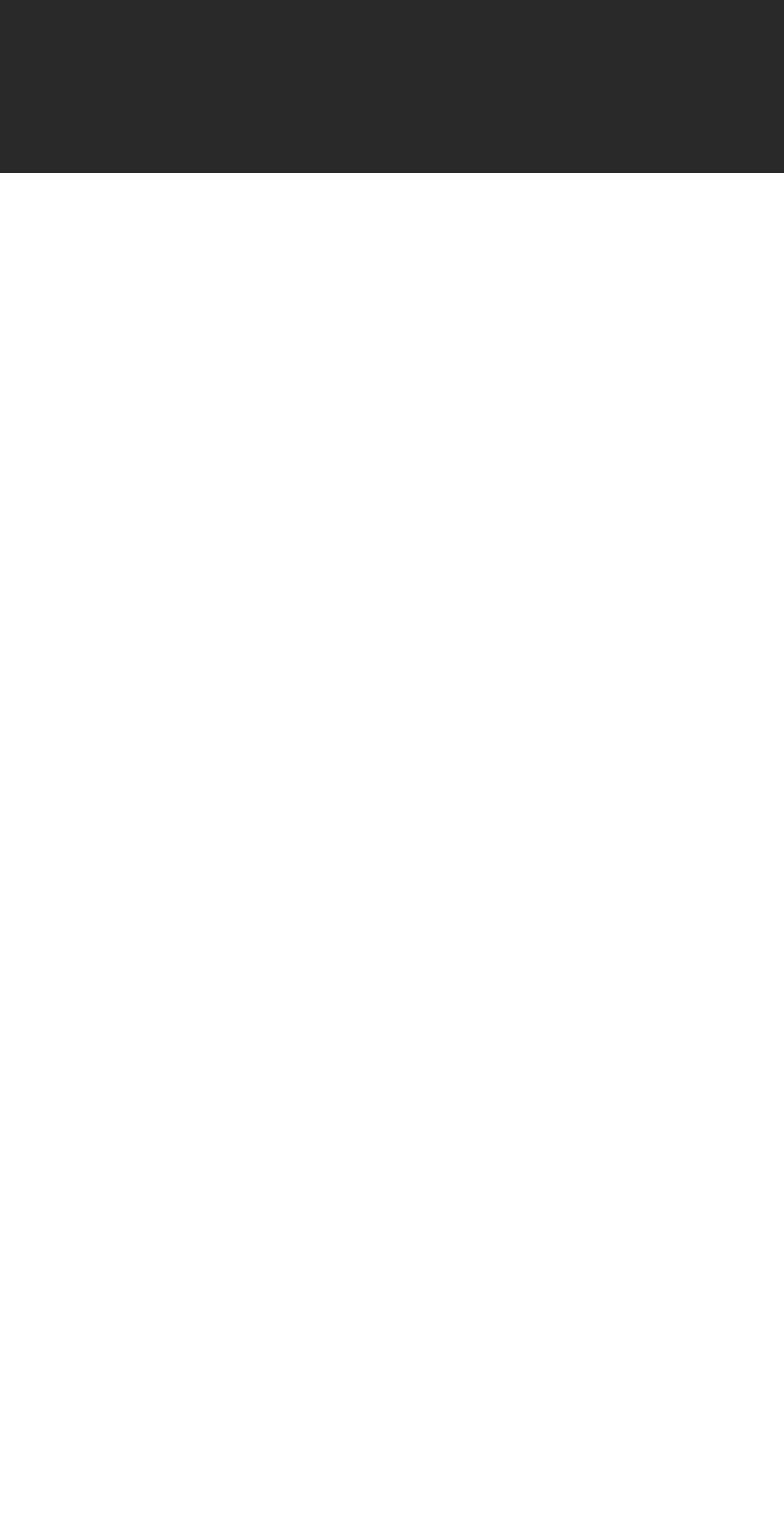Find and specify the bounding box coordinates that correspond to the clickable region for the instruction: "Send an email to info@jfchemtech.com".

[0.154, 0.461, 0.521, 0.495]